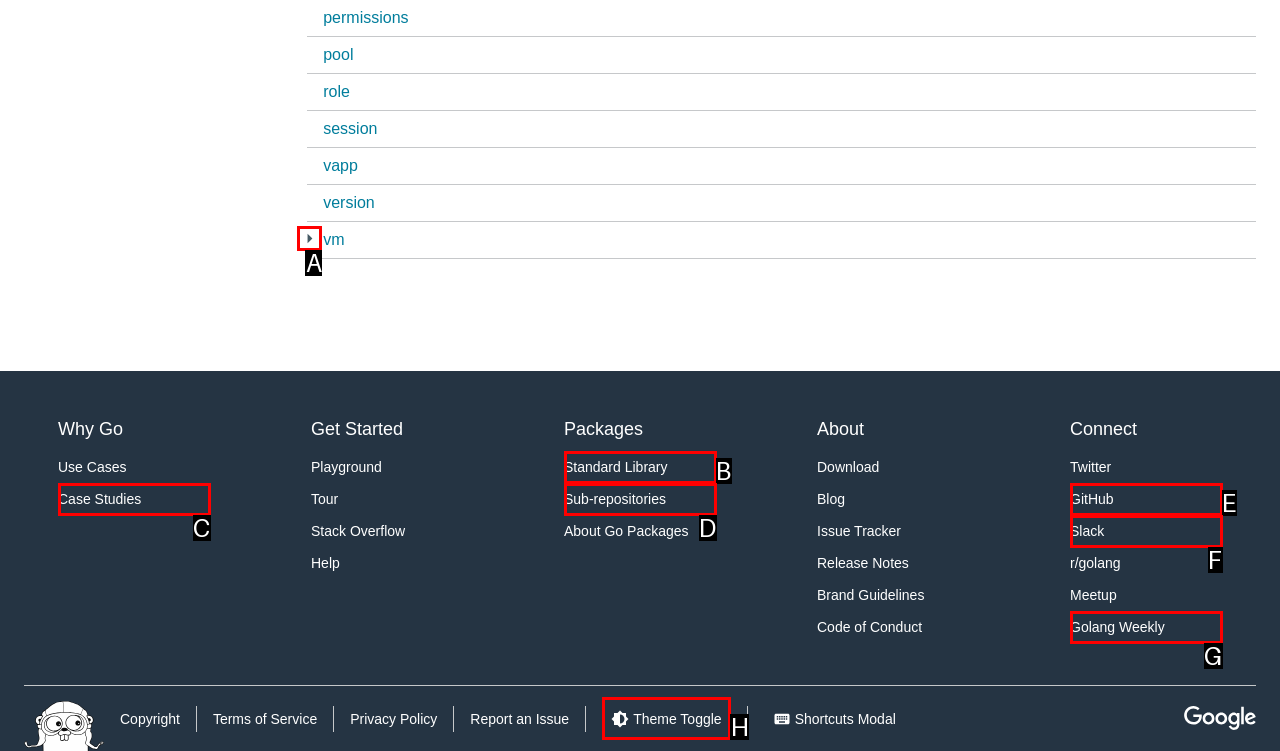Select the HTML element that corresponds to the description: Theme Toggle. Answer with the letter of the matching option directly from the choices given.

H